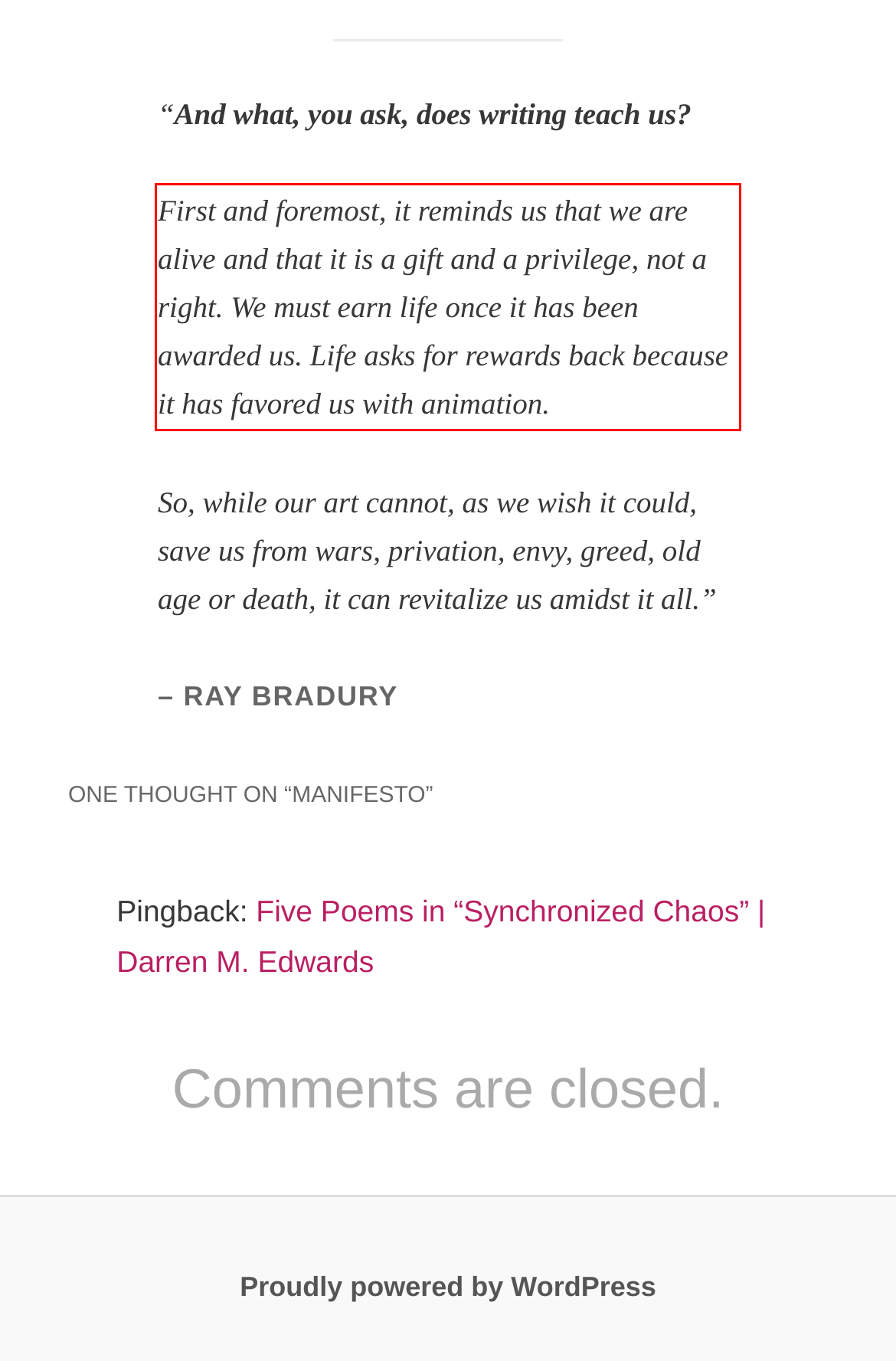Given a screenshot of a webpage with a red bounding box, extract the text content from the UI element inside the red bounding box.

First and foremost, it reminds us that we are alive and that it is a gift and a privilege, not a right. We must earn life once it has been awarded us. Life asks for rewards back because it has favored us with animation.